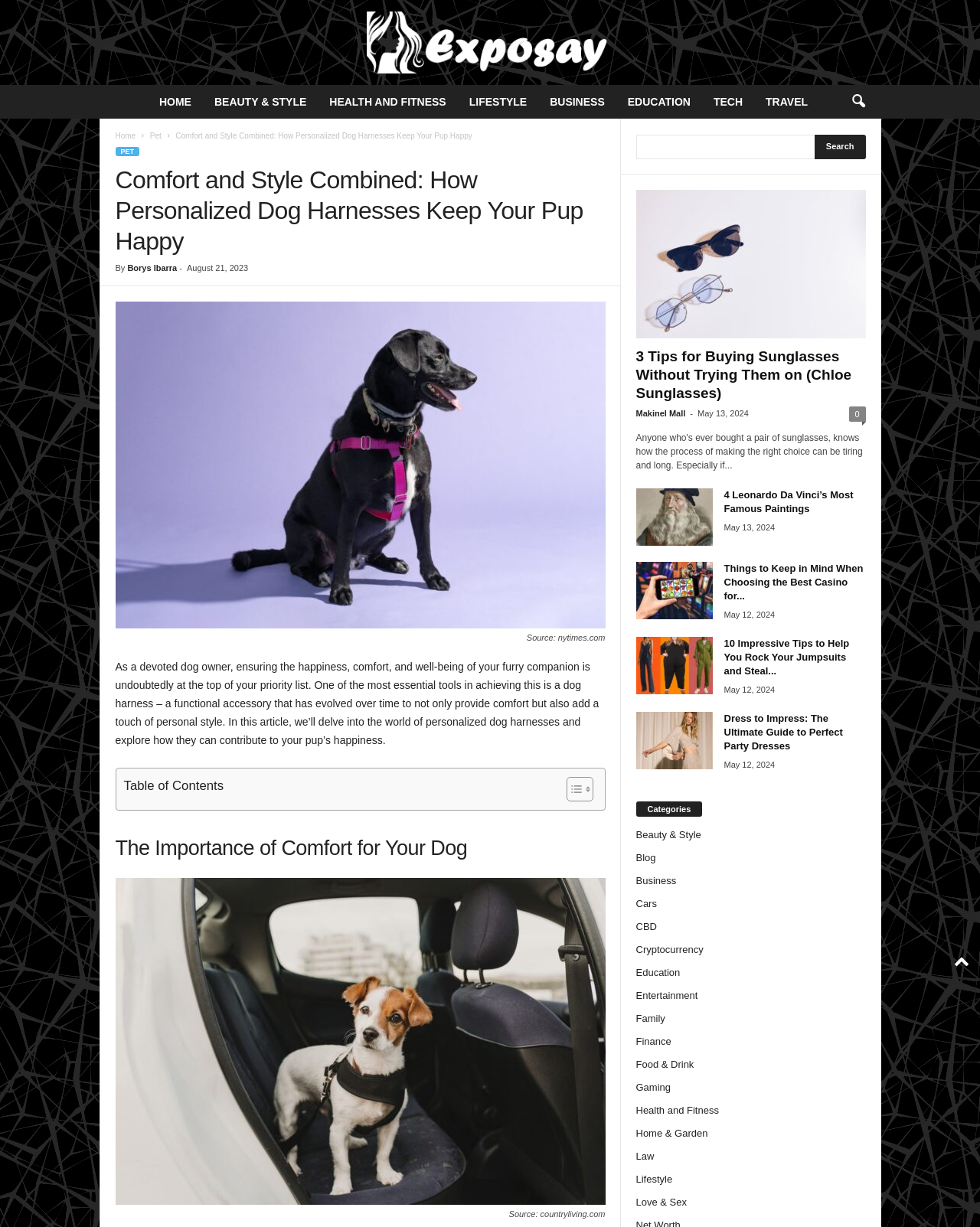What is the purpose of a dog harness?
Provide a concise answer using a single word or phrase based on the image.

Provide comfort and add style